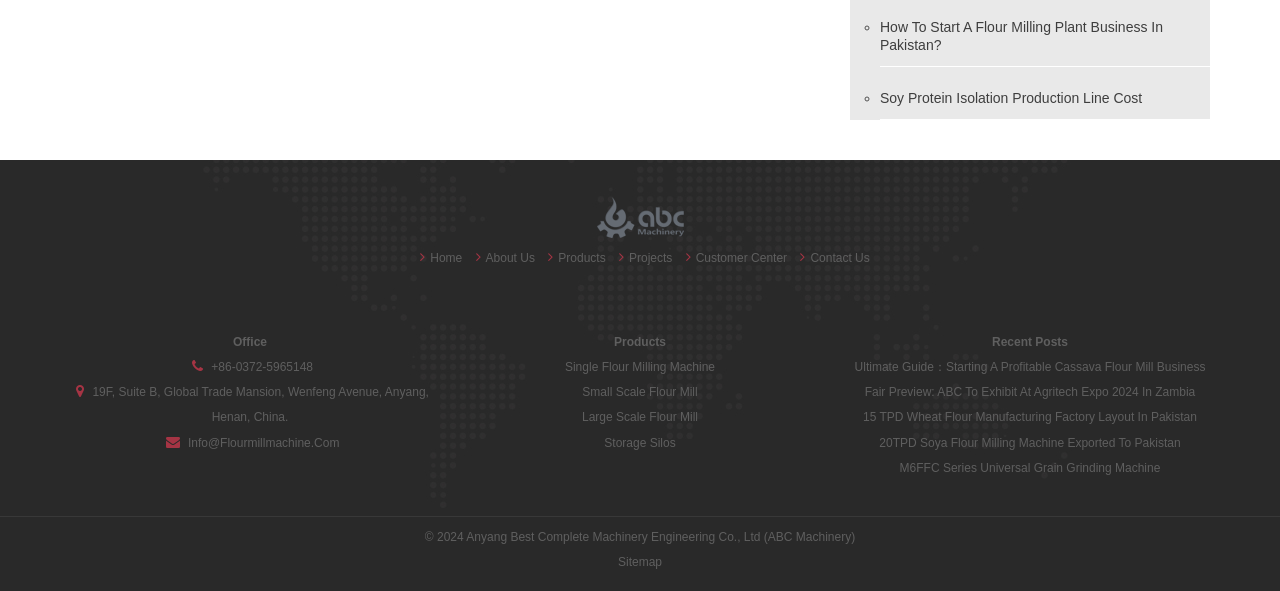Please determine the bounding box coordinates of the element's region to click for the following instruction: "Contact the office using the phone number".

[0.165, 0.609, 0.245, 0.633]